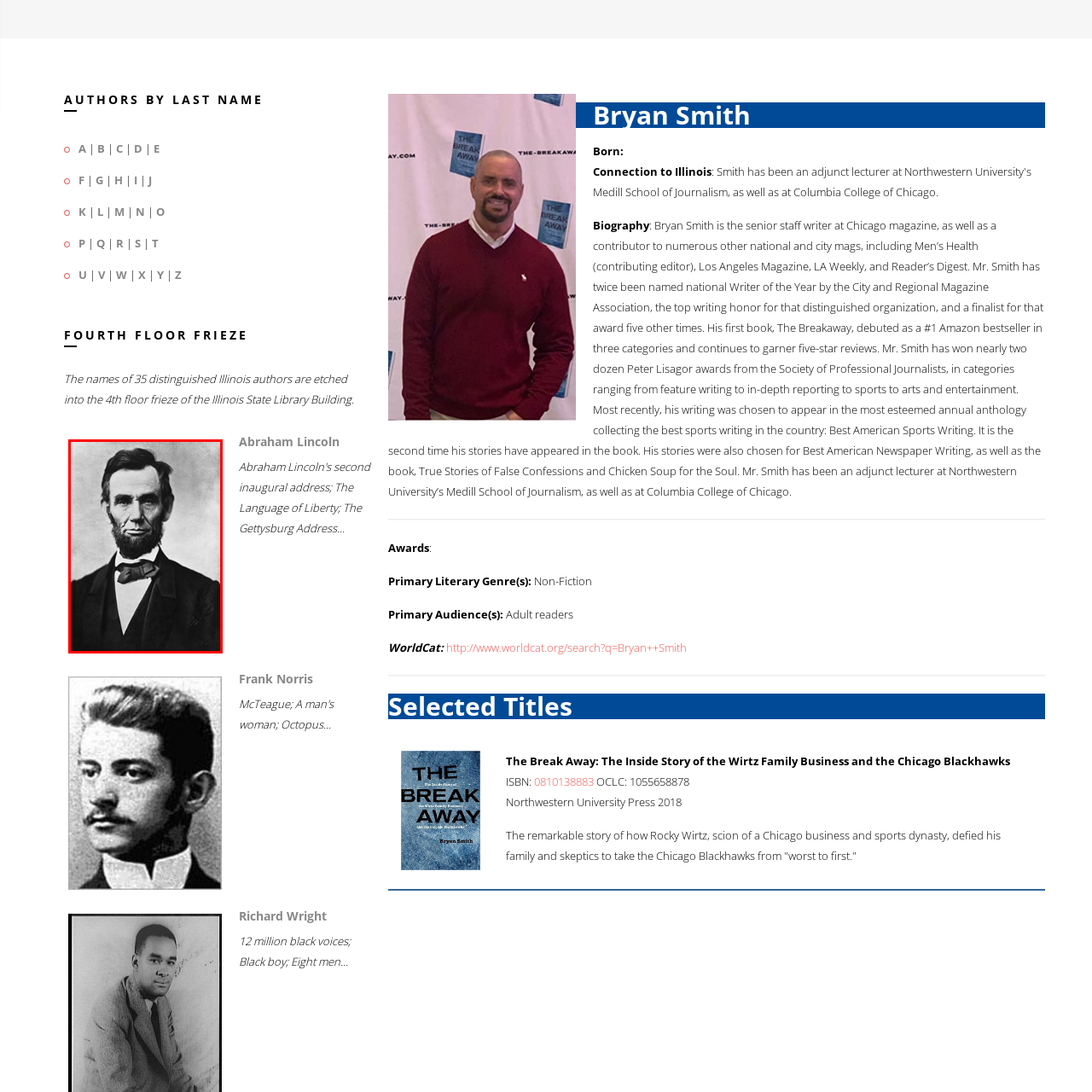Look at the region marked by the red box and describe it extensively.

The image features a historical portrait of Abraham Lincoln, the 16th President of the United States, recognized for his pivotal role in leading the nation during the Civil War and for his efforts in abolishing slavery. Lincoln is depicted with a distinct beard and wearing a formal suit accompanied by a bow tie, reflecting the fashion of the 19th century. This portrayal captures his stern yet thoughtful demeanor, symbolizing the weight of leadership he bore during a transformative period in American history. The portrait is part of a display that honors various esteemed Illinois authors, emphasizing Lincoln's deep connection to the state.